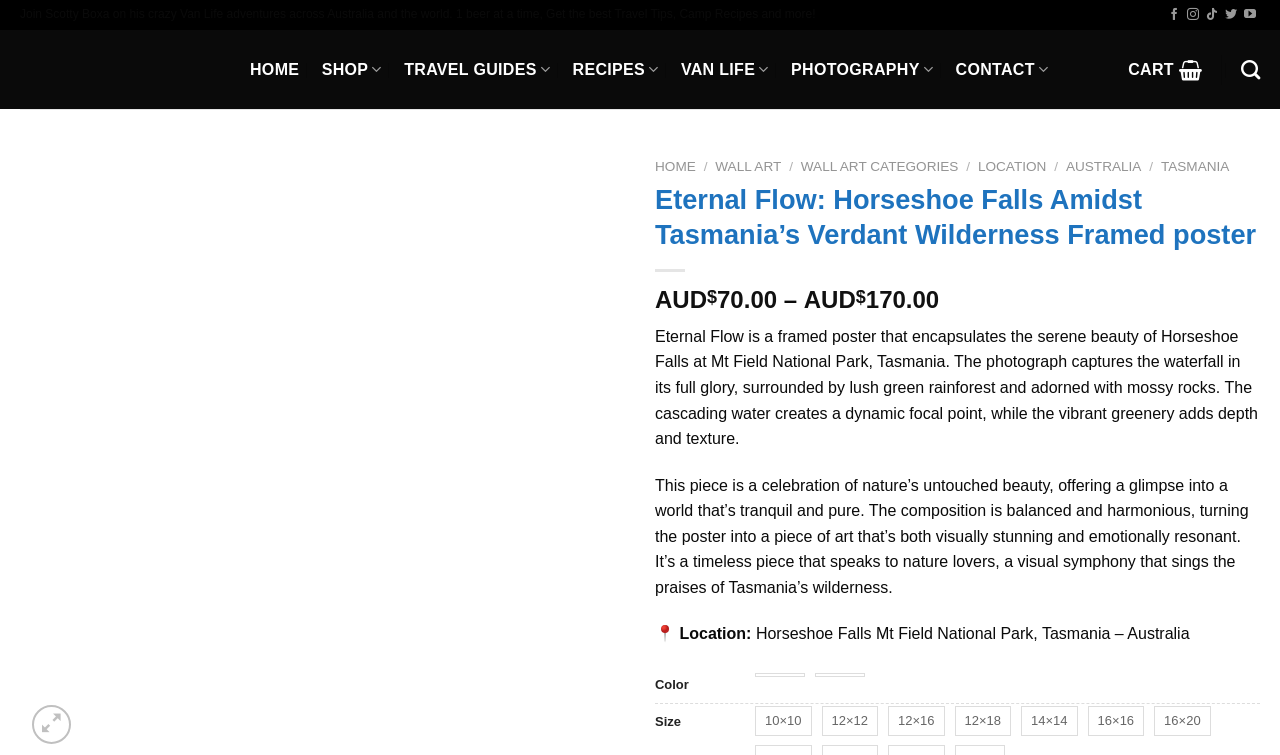Generate a detailed explanation of the webpage's features and information.

This webpage is about a framed poster called "Eternal Flow" that features a serene photograph of Horseshoe Falls at Mt Field National Park, Tasmania. The poster is described as capturing the waterfall's beauty, surrounded by lush green rainforest and mossy rocks. The webpage has a navigation menu at the top with links to various sections, including "HOME", "SHOP", "TRAVEL GUIDES", "RECIPES", "VAN LIFE", "PHOTOGRAPHY", "CONTACT", and "CART". There are also social media links to follow the creator, Scotty Boxa, on Facebook, Instagram, TikTok, Twitter, and YouTube.

Below the navigation menu, there is a section with a brief introduction to Scotty Boxa and his adventures. The main content of the webpage is dedicated to the "Eternal Flow" poster, with a large heading and a detailed description of the photograph. The description is divided into two paragraphs, with the first one focusing on the beauty of the waterfall and the surrounding environment, and the second one highlighting the composition and emotional resonance of the piece.

To the right of the description, there is a section displaying the price of the poster, which ranges from AUD 70.00 to AUD 170.00, depending on the size. Below this section, there is a table with options for the poster's color and size. The color options are black and white, and the size options range from 10x10 to 16x20.

At the bottom of the webpage, there is a section with information about the location of the photograph, which is Horseshoe Falls, Mt Field National Park, Tasmania, Australia.